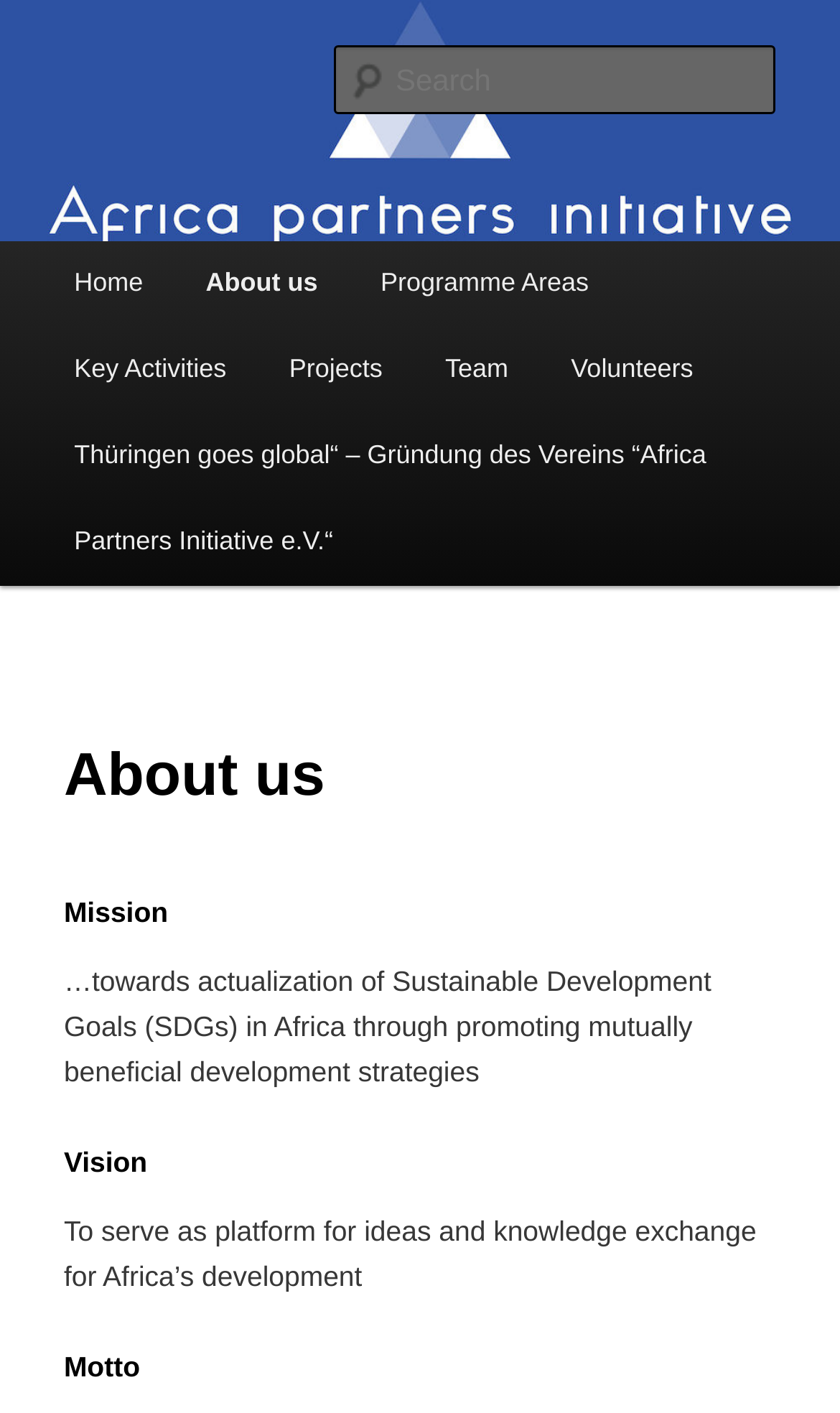Give a full account of the webpage's elements and their arrangement.

The webpage is about Africa Partners Initiative, an organization focused on promoting sustainable development in Africa. At the top left of the page, there is a heading with the organization's name, "africapartners.org", which is also a link. Below it, there is another heading, "Africa partners initiative", which is a brief description of the organization.

On the top right side of the page, there is a search box with a label "Search". Below the search box, there is a main menu section with several links, including "Home", "About us", "Programme Areas", "Key Activities", "Projects", "Team", and "Volunteers". These links are arranged horizontally, with "Home" on the left and "Volunteers" on the right.

Below the main menu, there is a section with a heading "About us" and a subheading "Mission". The mission statement is a paragraph of text that describes the organization's goal of promoting sustainable development in Africa. Below the mission statement, there is a heading "Vision" with a paragraph of text that describes the organization's vision of serving as a platform for ideas and knowledge exchange for Africa's development. Further down, there is a heading "Motto" with a brief statement.

There are a total of 7 links in the main menu section, and 3 headings with descriptive text in the "About us" section. The overall structure of the page is organized, with clear headings and concise text that describes the organization's purpose and goals.